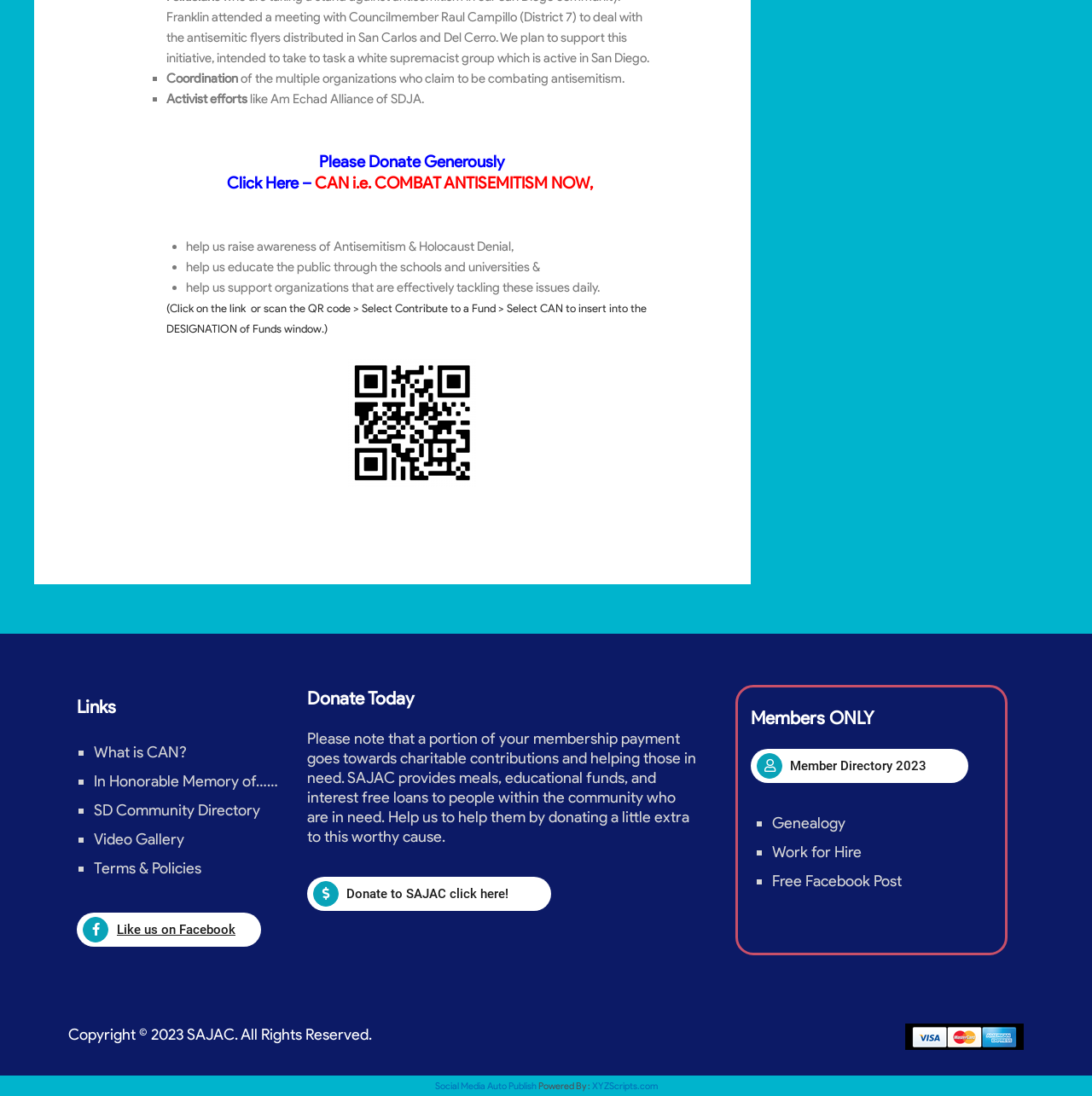What is the purpose of the QR code?
Refer to the image and give a detailed answer to the question.

The QR code is located near the text '(Click on the link or scan the QR code > Select Contribute to a Fund > Select CAN to insert into the DESIGNATION of Funds window.)' which suggests that the purpose of the QR code is to contribute to a fund.